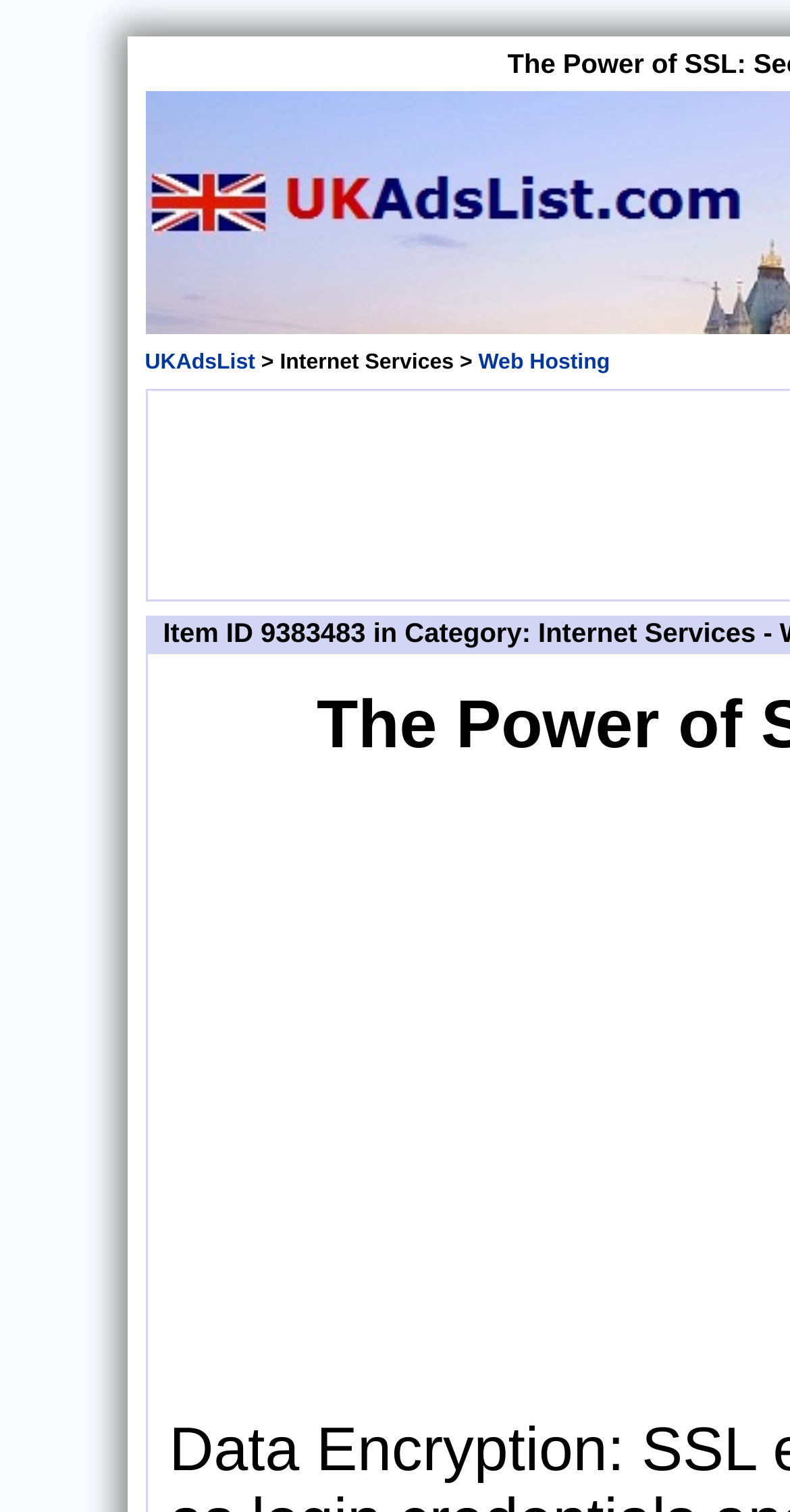Please determine the headline of the webpage and provide its content.

The Power of SSL: Securing Your Website (Internet Services - Web Hosting)